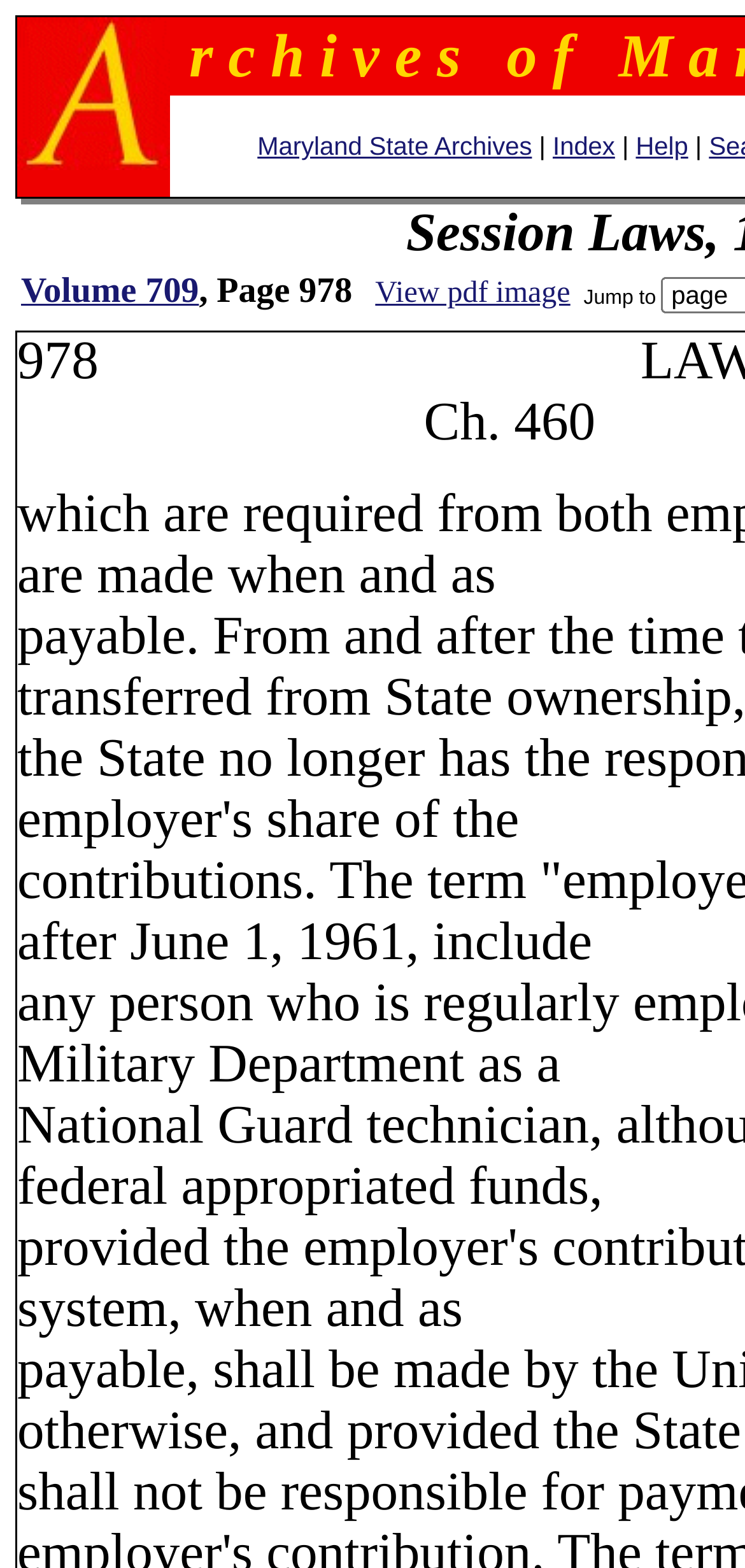Convey a detailed summary of the webpage, mentioning all key elements.

The webpage appears to be an archive page from the Maryland State Archives, specifically displaying Volume 0709, Page 0978 of the Session Laws from 1973. 

At the top-left corner, there is a small image, followed by a larger image containing the letter "A" and three links: "Maryland State Archives", "Index", and "Help". These links are positioned horizontally, with the "Help" link being the farthest to the right. 

Below these elements, there is a table cell containing the title "Volume 709, Page 978" along with a link to "Volume 709" and another link to "View pdf image". These links are positioned side by side, with the "View pdf image" link being on the right. 

Throughout the page, there are several small images scattered, which appear to be spacers or clear spaces, separating the different elements.